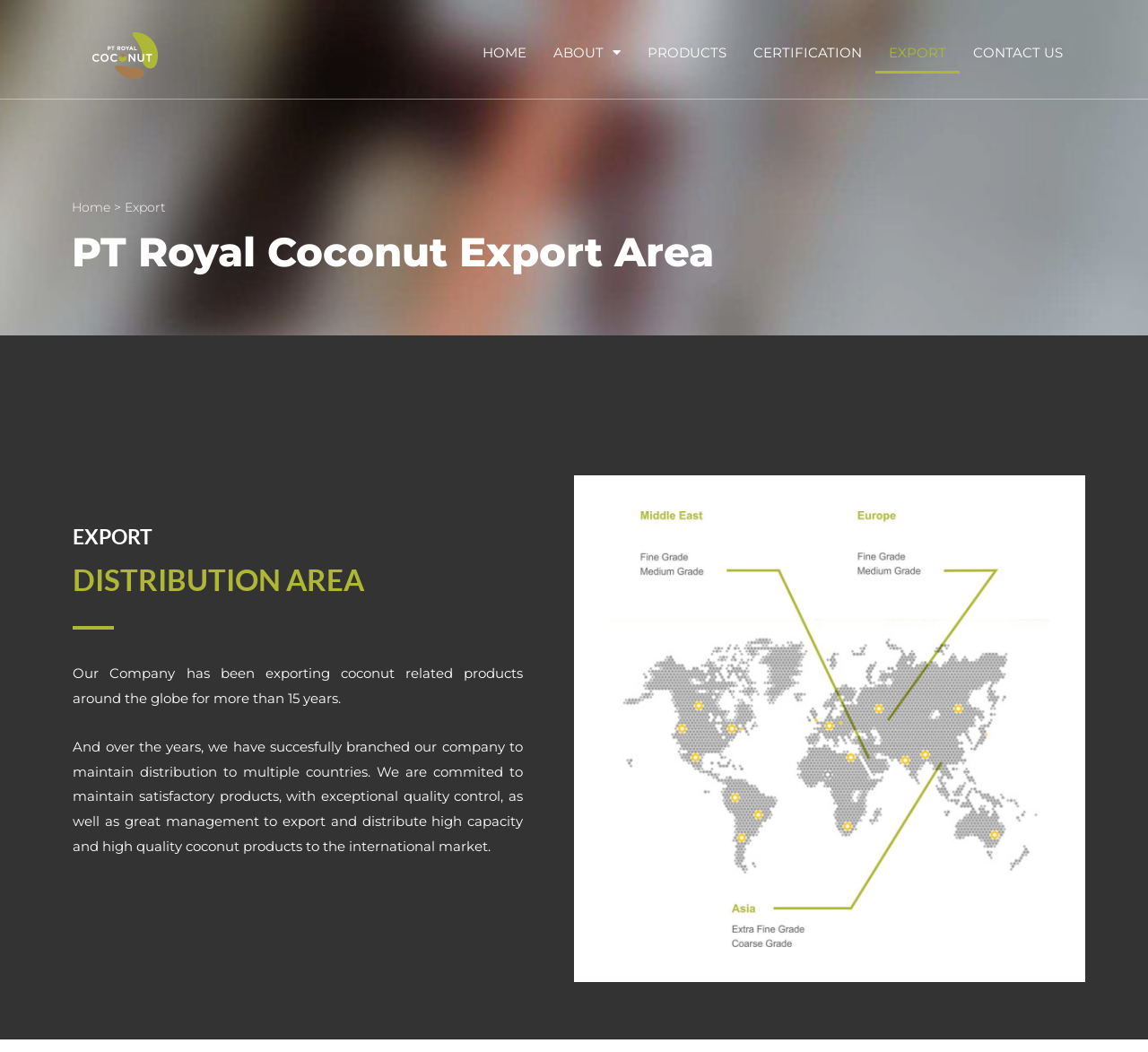Provide a short, one-word or phrase answer to the question below:
What is the company's main business?

Coconut products